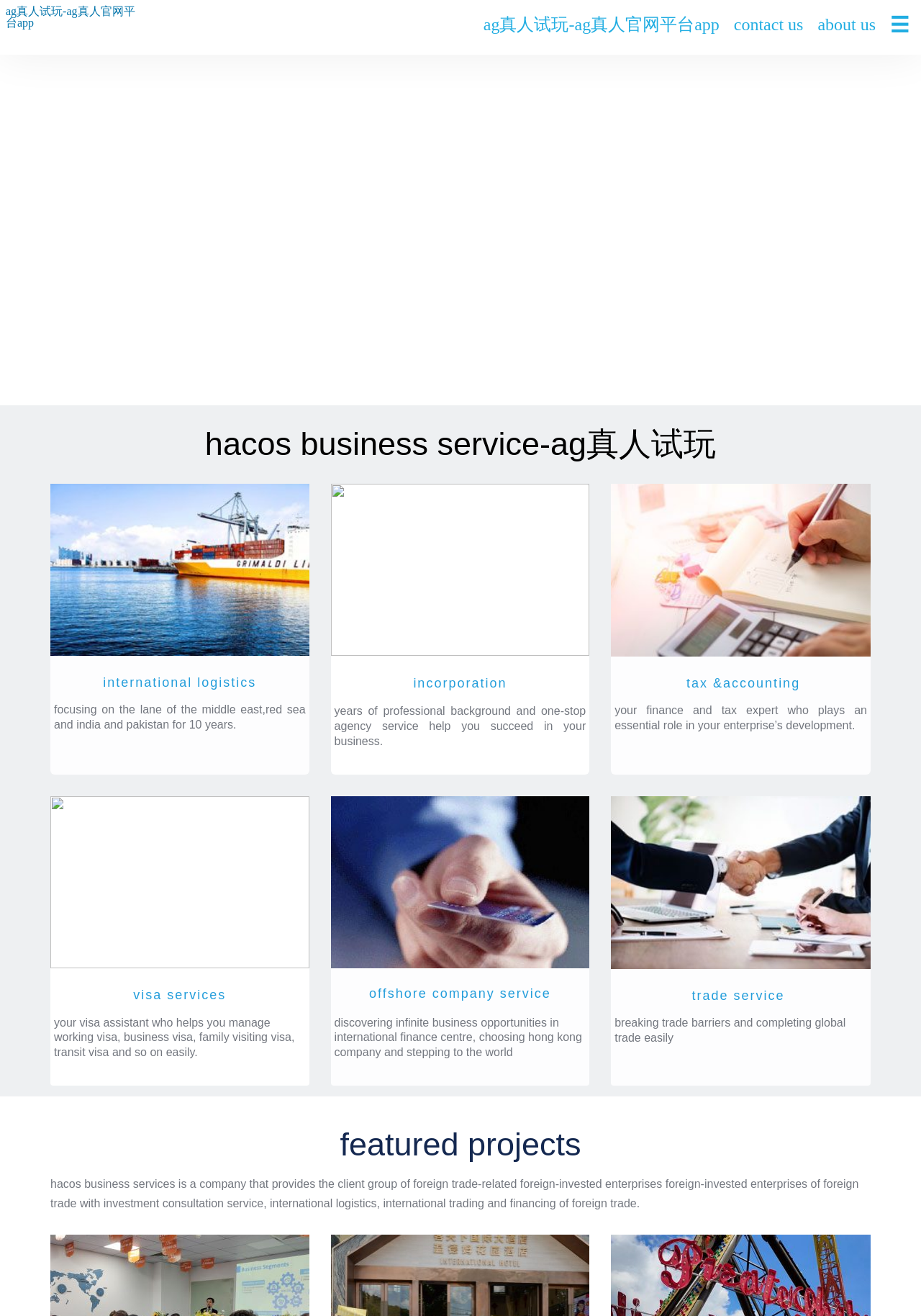Identify the bounding box coordinates for the UI element described as follows: "☰". Ensure the coordinates are four float numbers between 0 and 1, formatted as [left, top, right, bottom].

[0.96, 0.007, 0.994, 0.032]